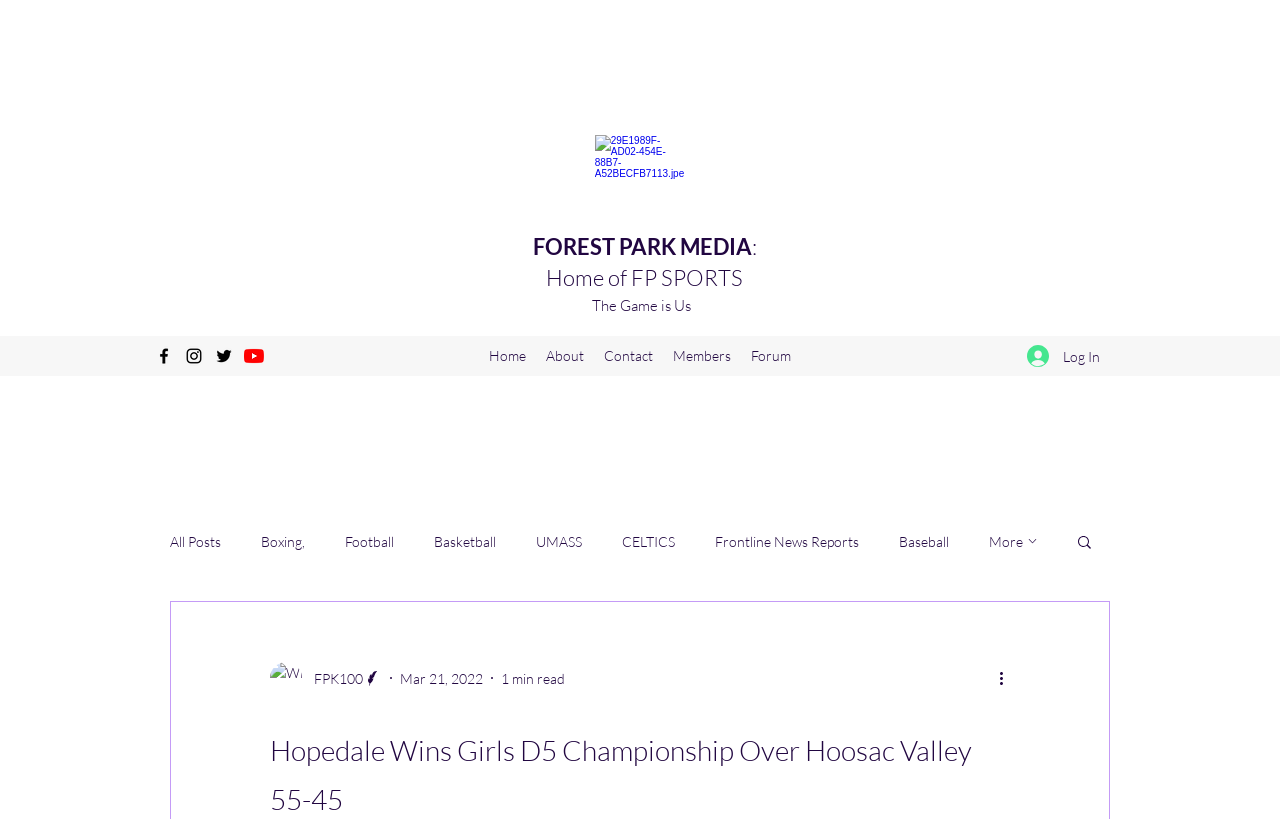Determine the bounding box coordinates for the clickable element required to fulfill the instruction: "Read more about the game". Provide the coordinates as four float numbers between 0 and 1, i.e., [left, top, right, bottom].

[0.462, 0.361, 0.54, 0.385]